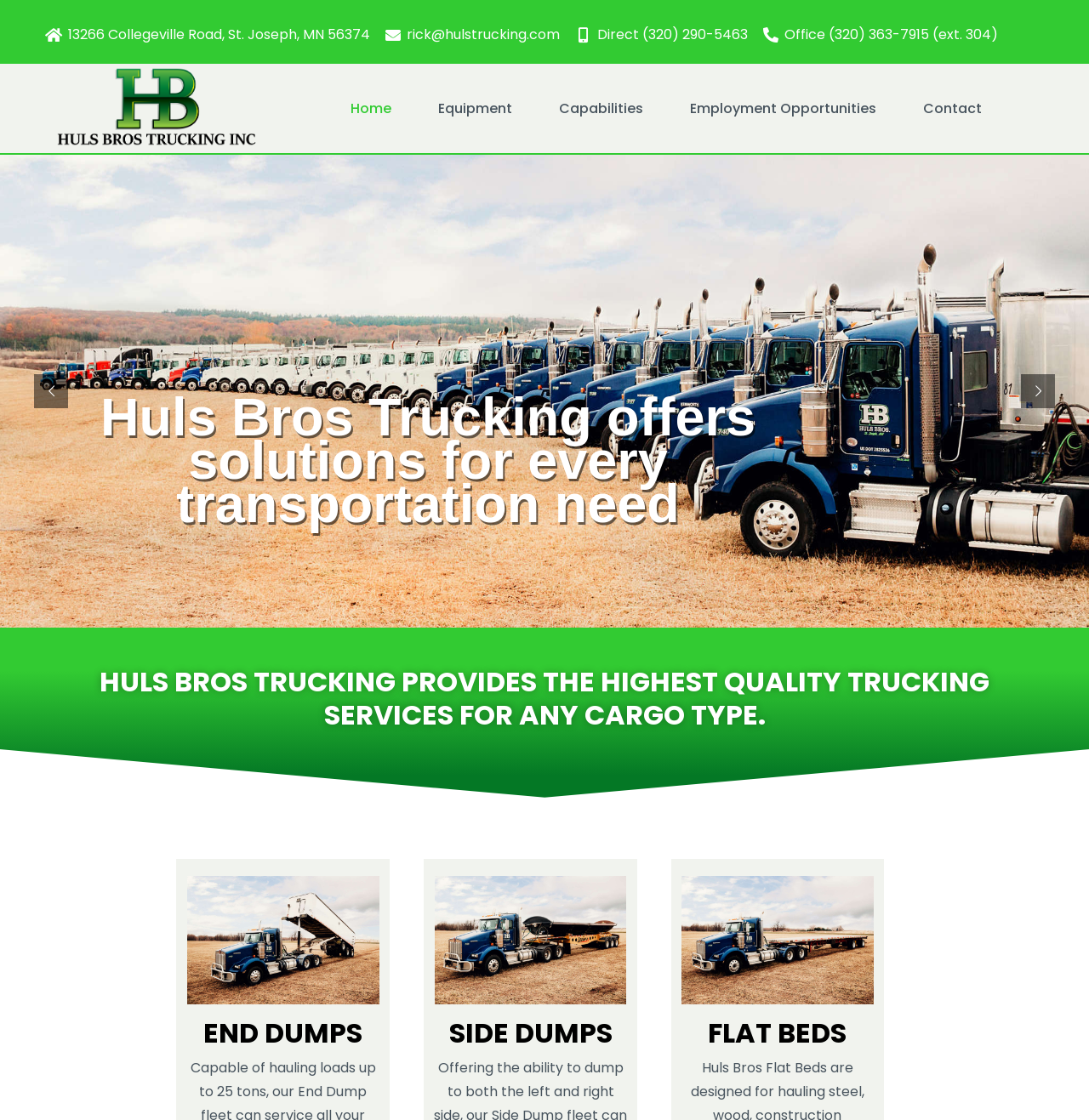How many phone numbers are listed on the webpage?
Please provide a comprehensive answer based on the information in the image.

I found the phone numbers by looking at the top section of the webpage, where the contact information is listed. There are two phone numbers listed: 'Direct (320) 290-5463' and 'Office (320) 363-7915 (ext. 304)'.